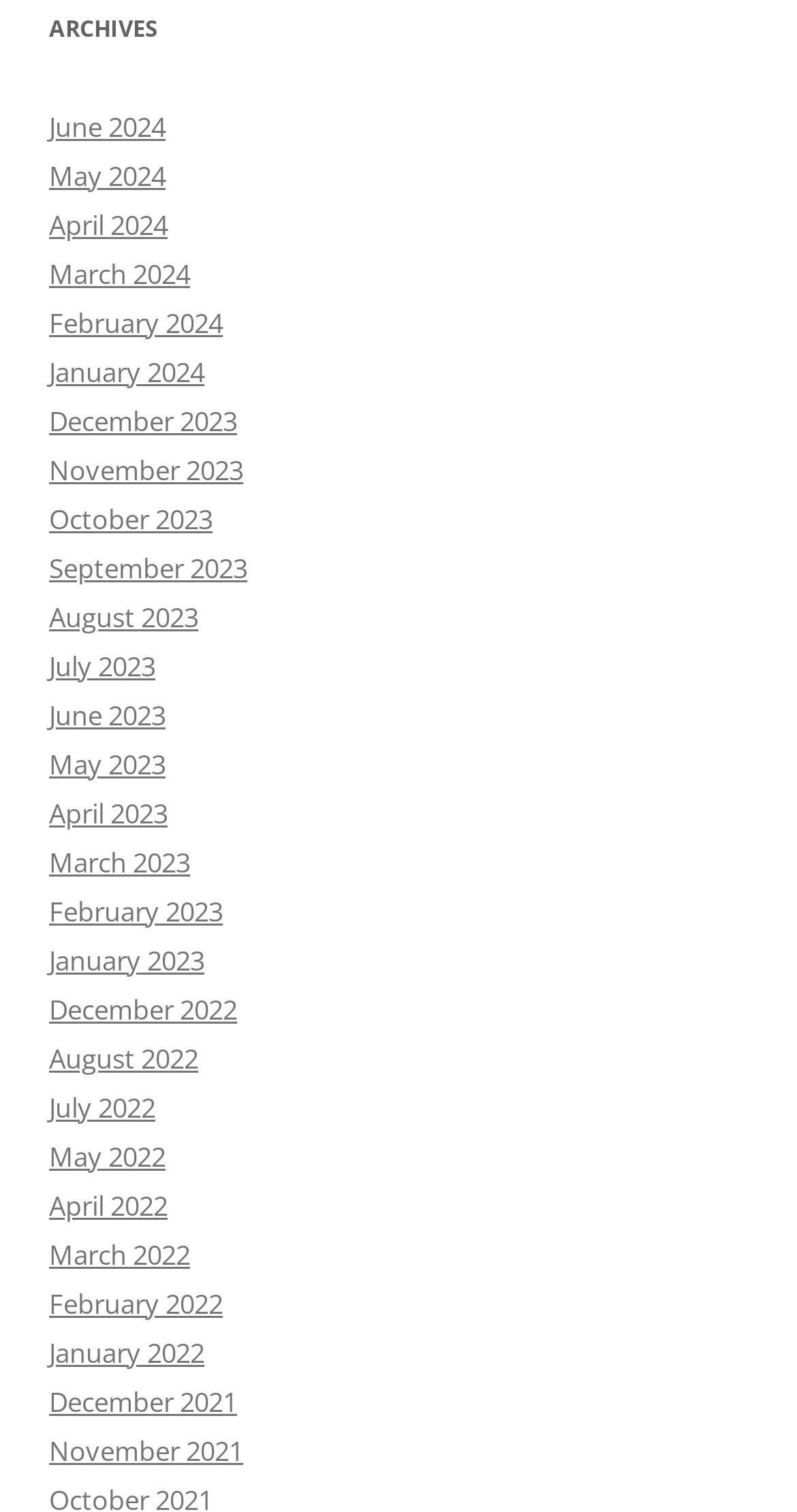Use a single word or phrase to answer the question:
What is the time period covered by the links on the webpage?

2021-2024